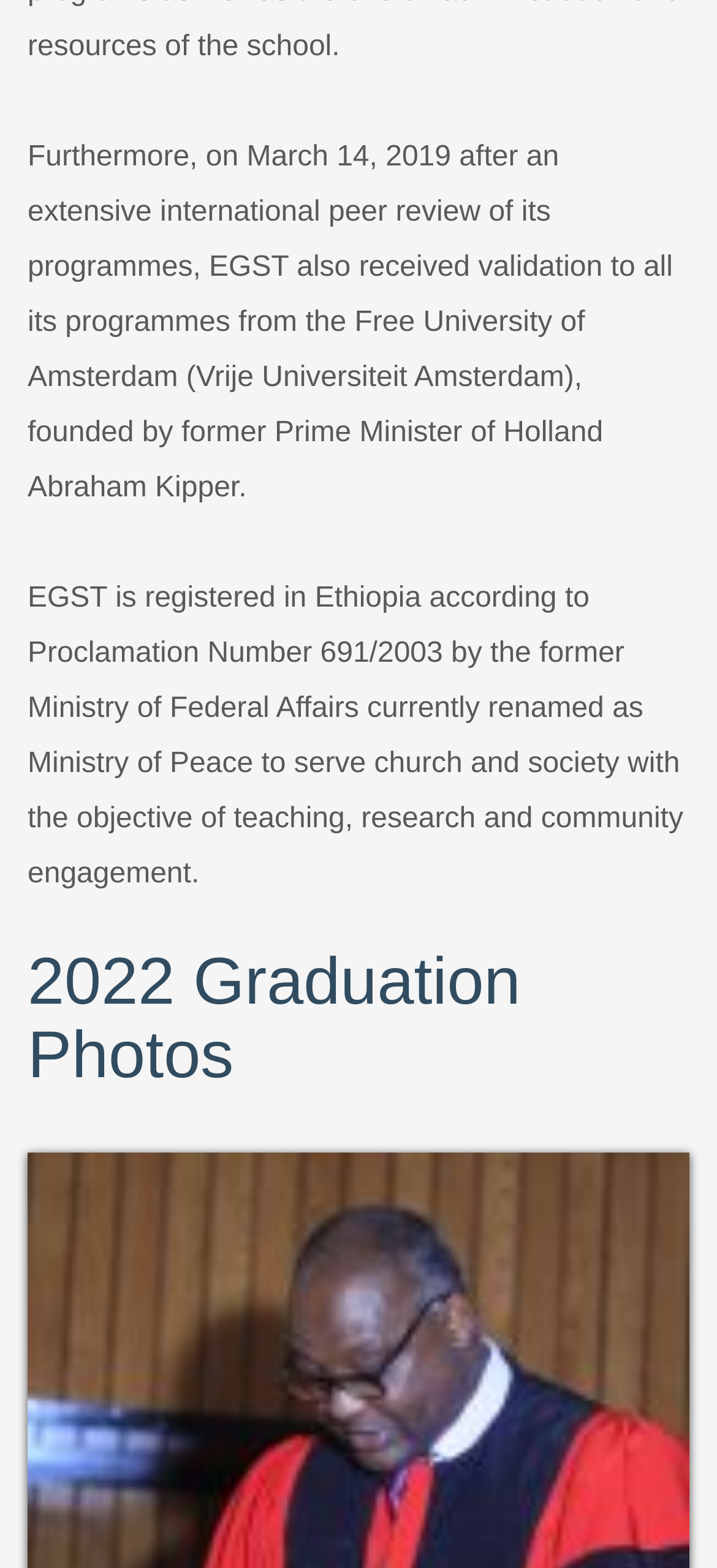Answer the question using only a single word or phrase: 
How many links are below the heading '2022 Graduation Photos'?

9